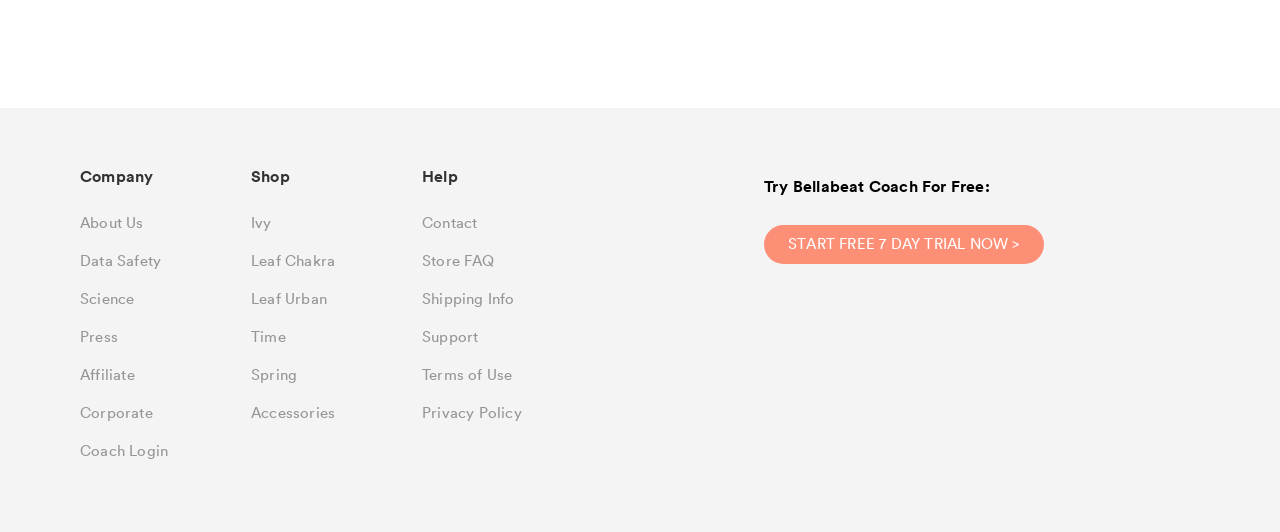Given the webpage screenshot and the description, determine the bounding box coordinates (top-left x, top-left y, bottom-right x, bottom-right y) that define the location of the UI element matching this description: Contact

[0.33, 0.386, 0.581, 0.457]